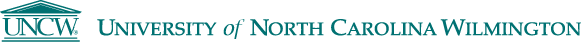What is the university known for?
By examining the image, provide a one-word or phrase answer.

Vibrant campus life and diverse programs